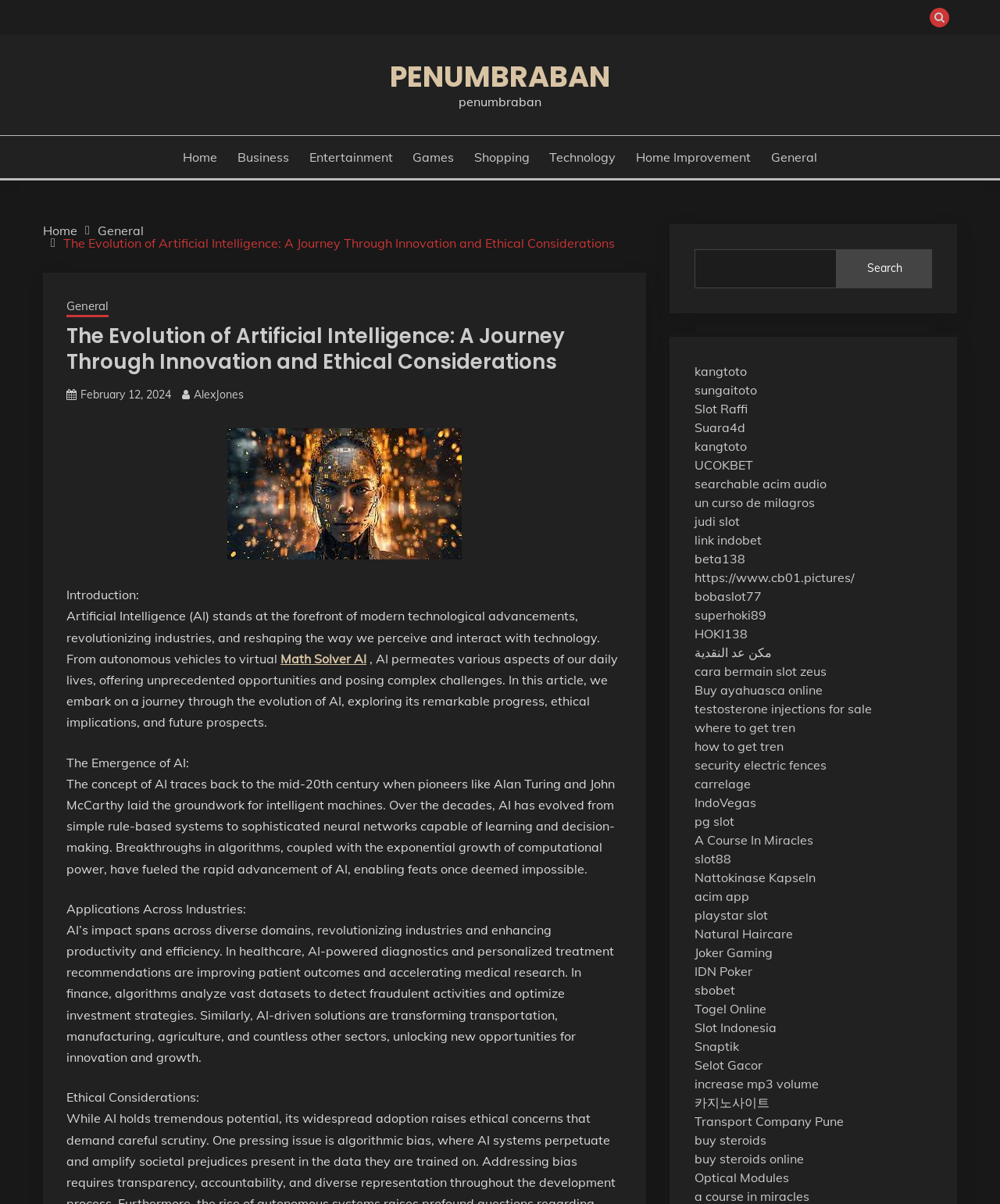Who is the author of the article?
Answer the question with a single word or phrase, referring to the image.

AlexJones